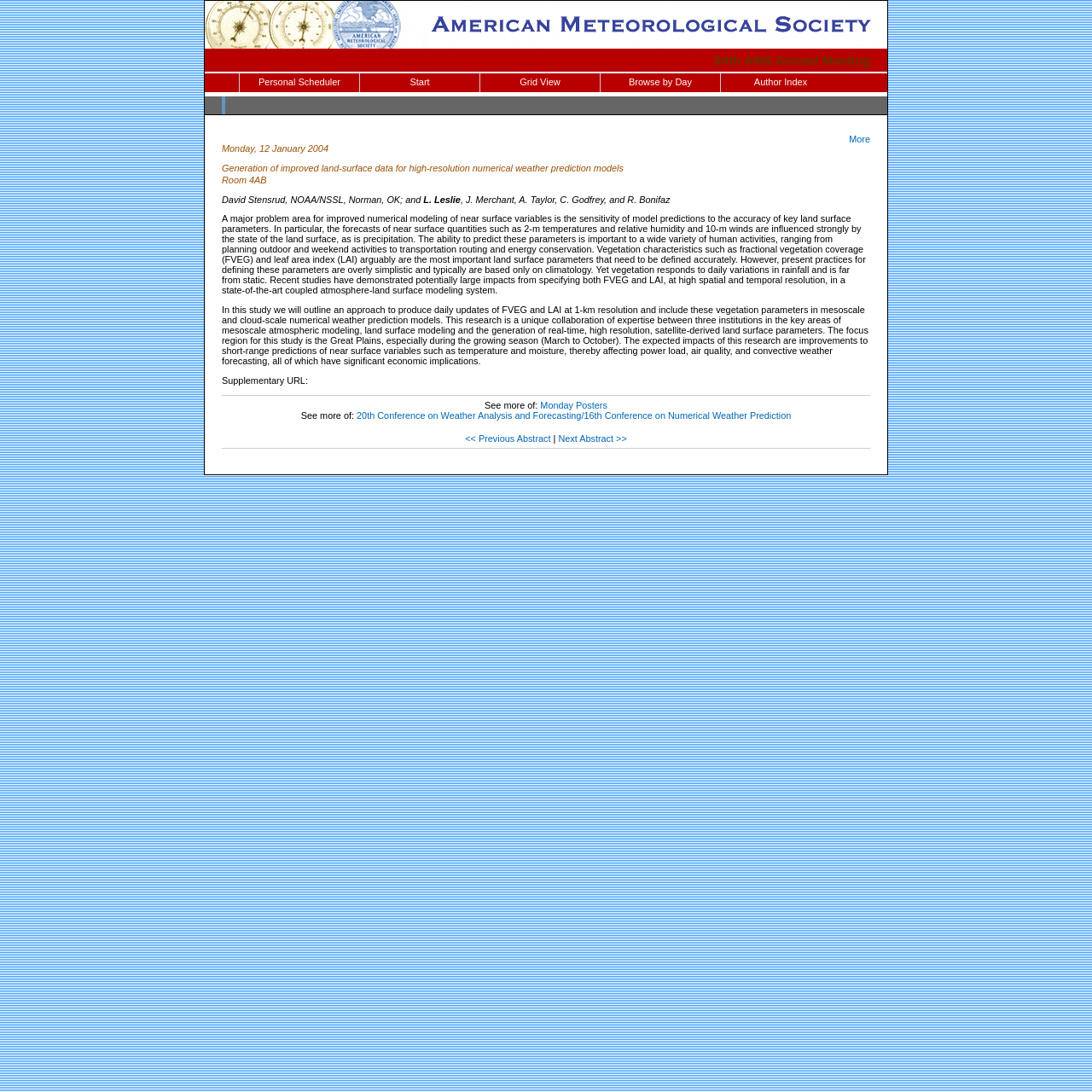What is the date of the event?
Provide an in-depth and detailed answer to the question.

I found the date of the event by looking at the StaticText element with the bounding box coordinates [0.203, 0.131, 0.301, 0.141], which contains the text 'Monday, 12 January 2004'.